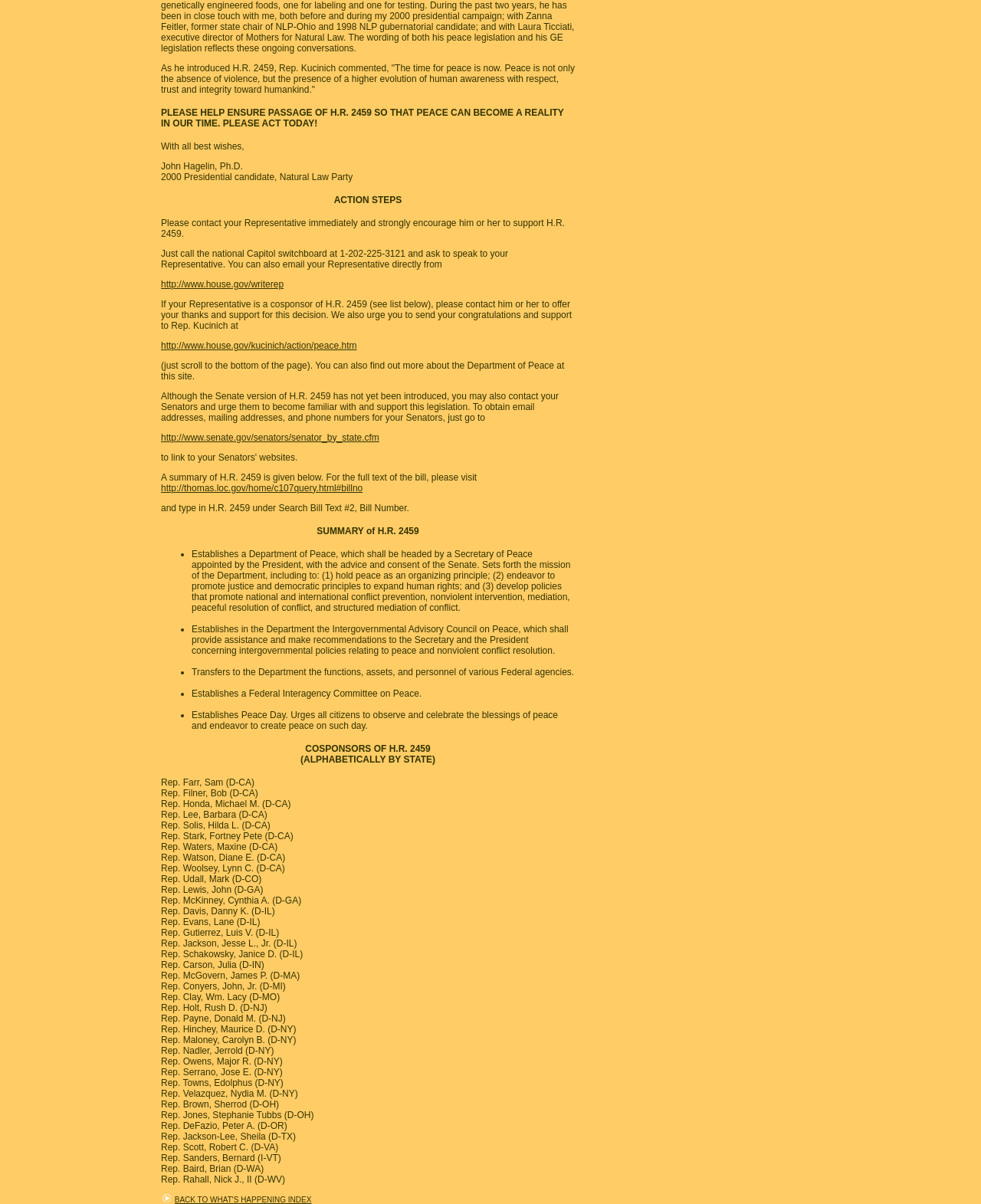From the given element description: "BACK TO WHAT'S HAPPENING INDEX", find the bounding box for the UI element. Provide the coordinates as four float numbers between 0 and 1, in the order [left, top, right, bottom].

[0.178, 0.993, 0.317, 1.0]